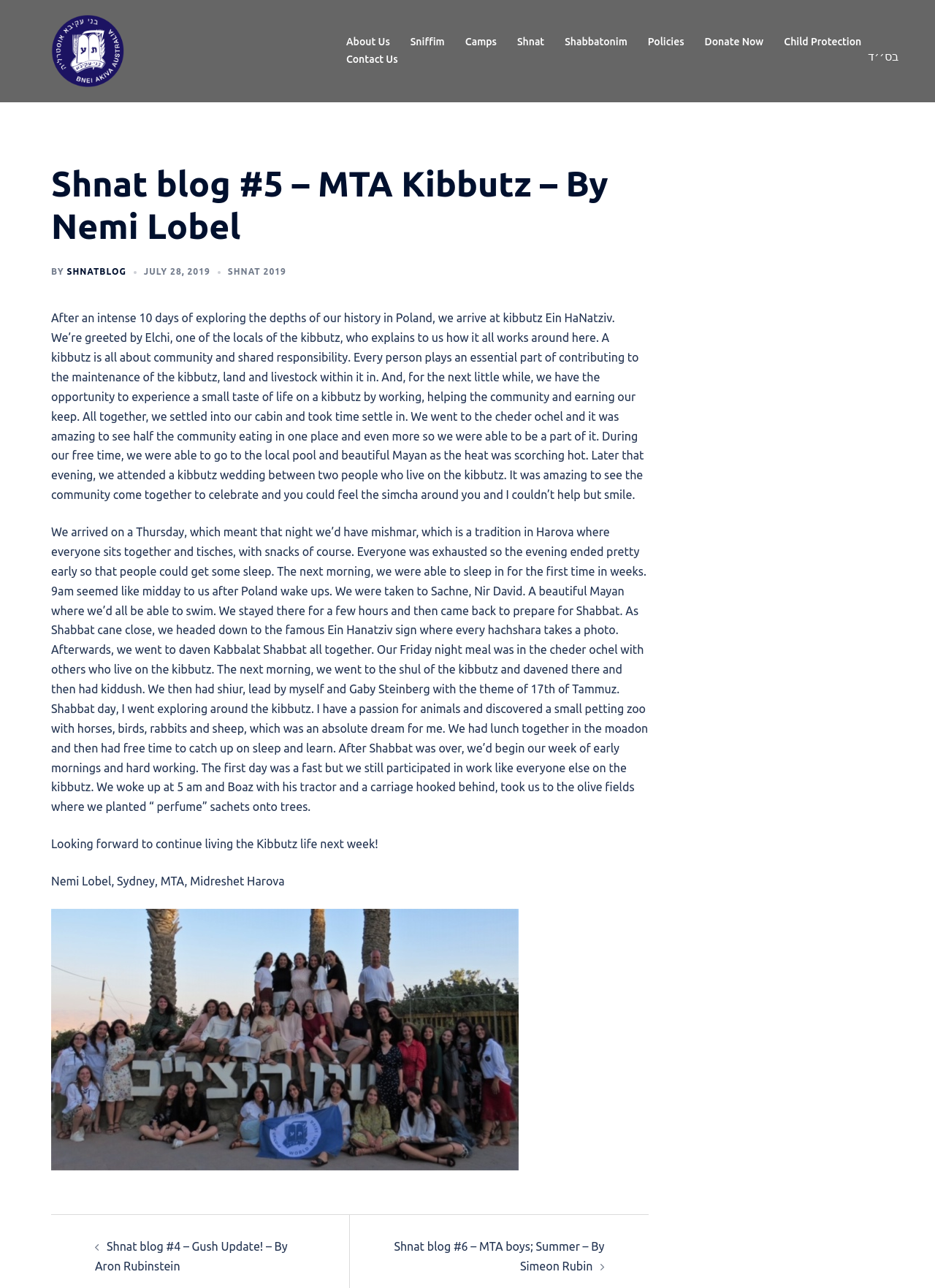Please find and report the bounding box coordinates of the element to click in order to perform the following action: "Check the previous blog post". The coordinates should be expressed as four float numbers between 0 and 1, in the format [left, top, right, bottom].

[0.102, 0.963, 0.308, 0.988]